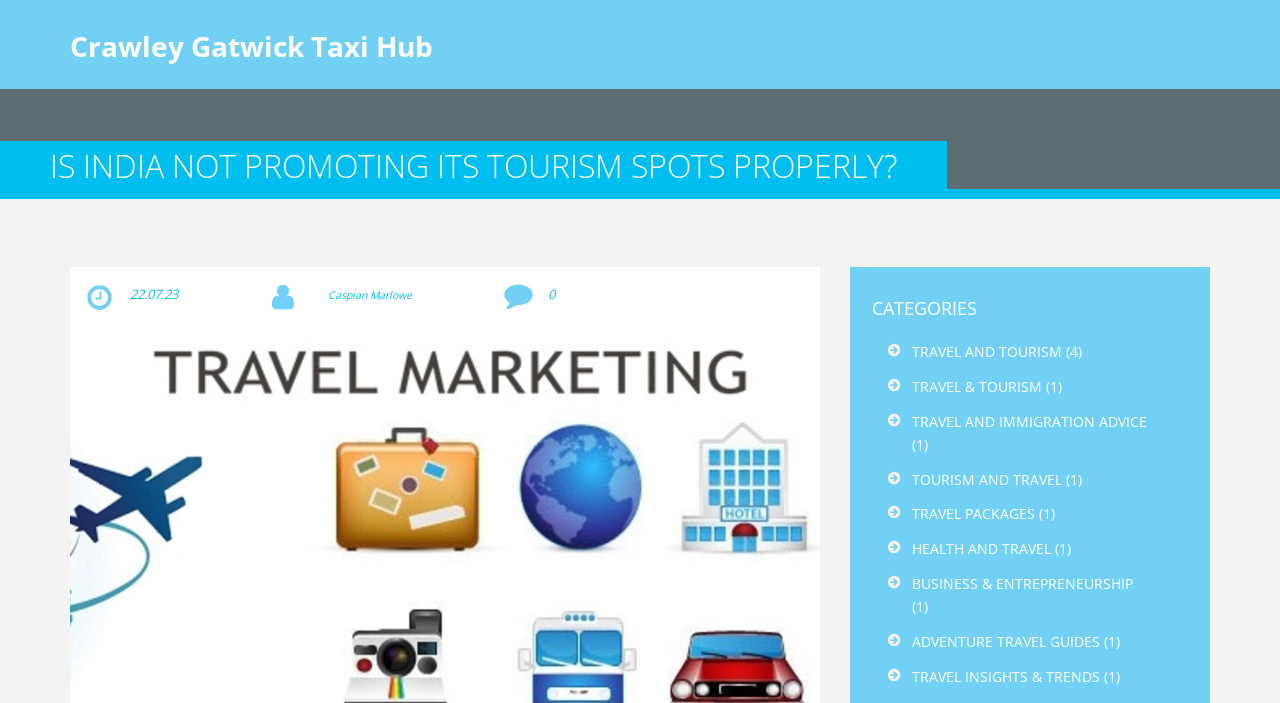How many categories are listed?
Please answer the question as detailed as possible.

The categories are listed below the main heading, and they are marked with list markers. By counting the list markers, we can see that there are 9 categories listed.